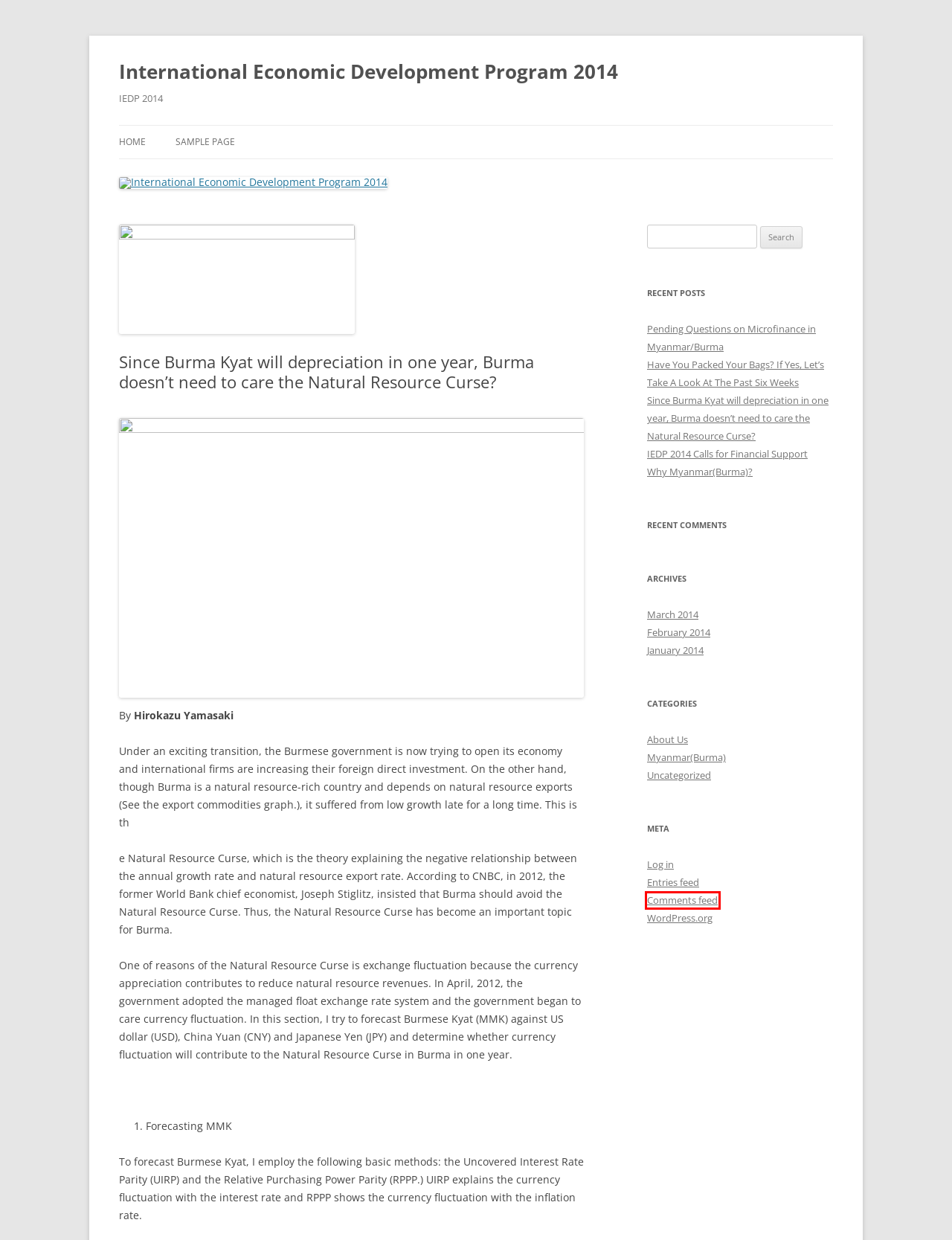You are given a screenshot of a webpage with a red rectangle bounding box. Choose the best webpage description that matches the new webpage after clicking the element in the bounding box. Here are the candidates:
A. Uncategorized | International Economic Development Program 2014
B. Myanmar(Burma) | International Economic Development Program 2014
C. International Economic Development Program 2014 | IEDP 2014
D. Pending Questions on Microfinance in Myanmar/Burma | International Economic Development Program 2014
E. January | 2014 | International Economic Development Program 2014
F. Comments for International Economic Development Program 2014
G. International Economic Development Program 2014
H. Blog Tool, Publishing Platform, and CMS – WordPress.org

F